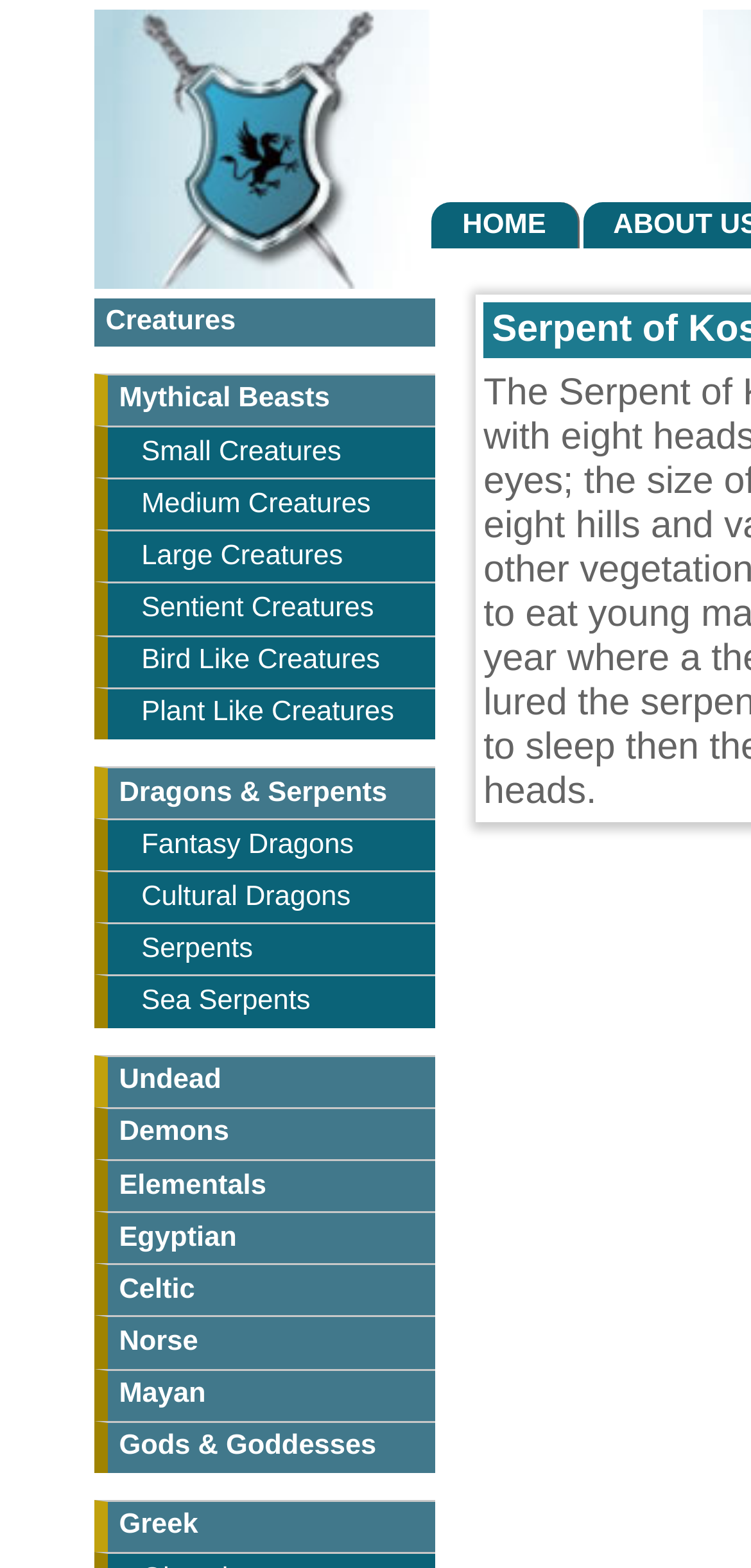Could you highlight the region that needs to be clicked to execute the instruction: "browse gods and goddesses"?

[0.126, 0.906, 0.579, 0.939]